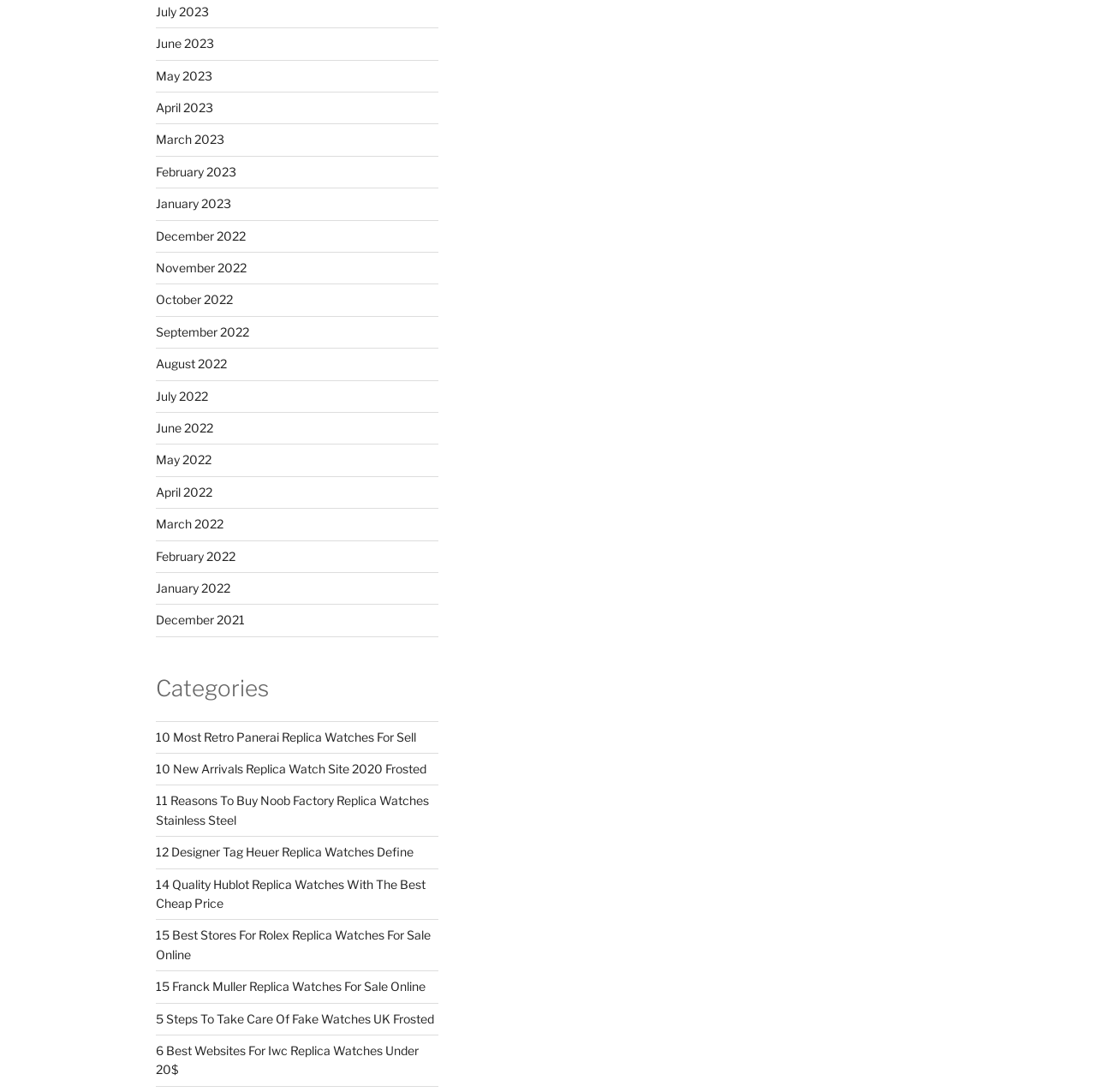What is the theme of the links under 'Categories'?
Please provide a single word or phrase as your answer based on the image.

Replica watches